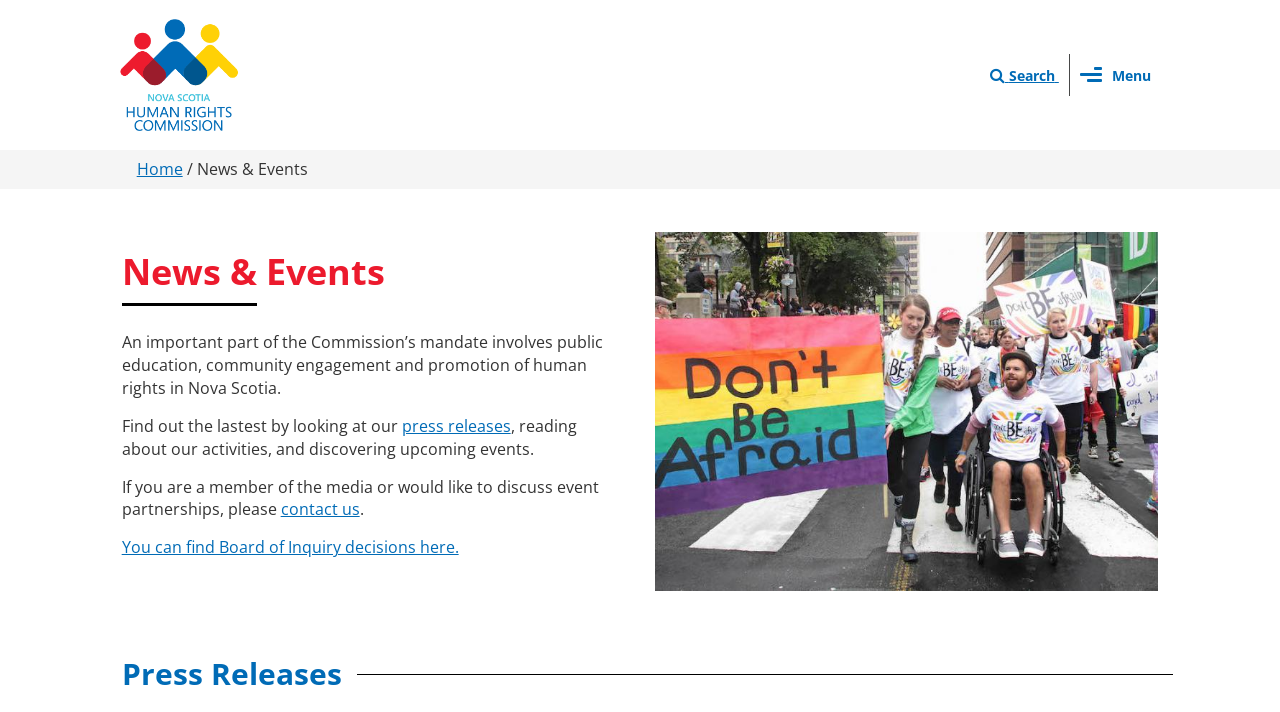Provide a one-word or short-phrase response to the question:
What is depicted in the image?

Group of people in Halifax Pride Parade